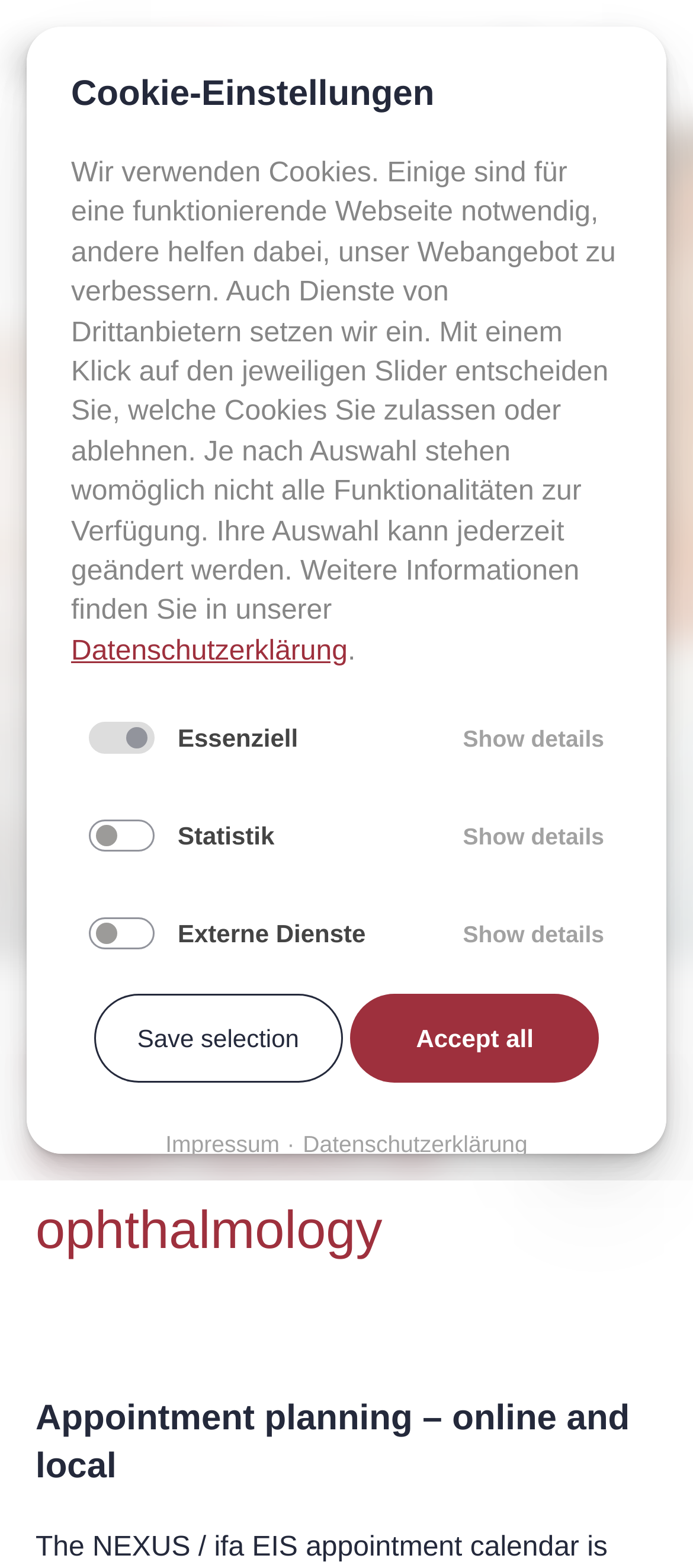Extract the top-level heading from the webpage and provide its text.

NEXUS / ifa EIS: The expert system for ophthalmology